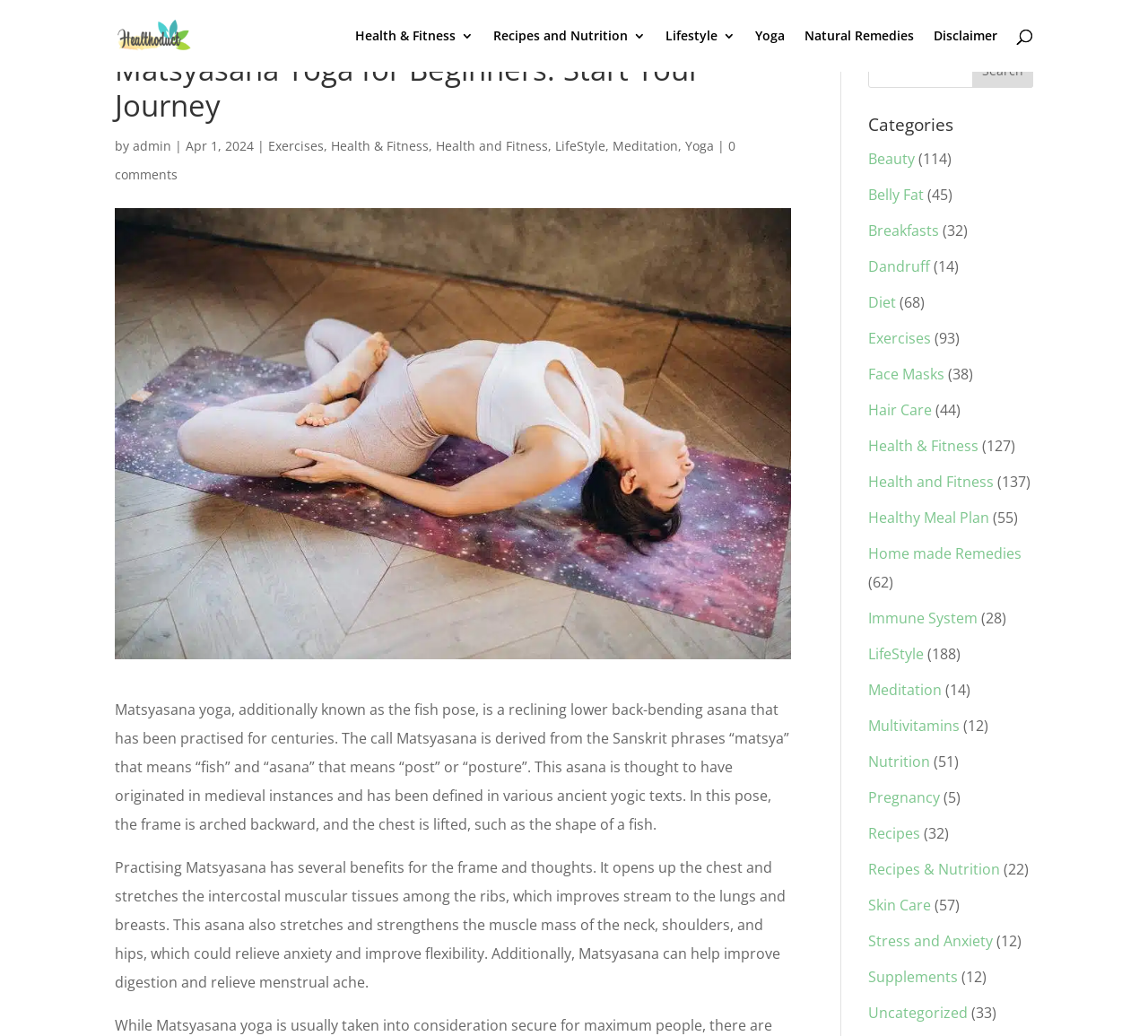Locate the bounding box coordinates of the item that should be clicked to fulfill the instruction: "Click on the 'Yoga' category".

[0.658, 0.029, 0.684, 0.069]